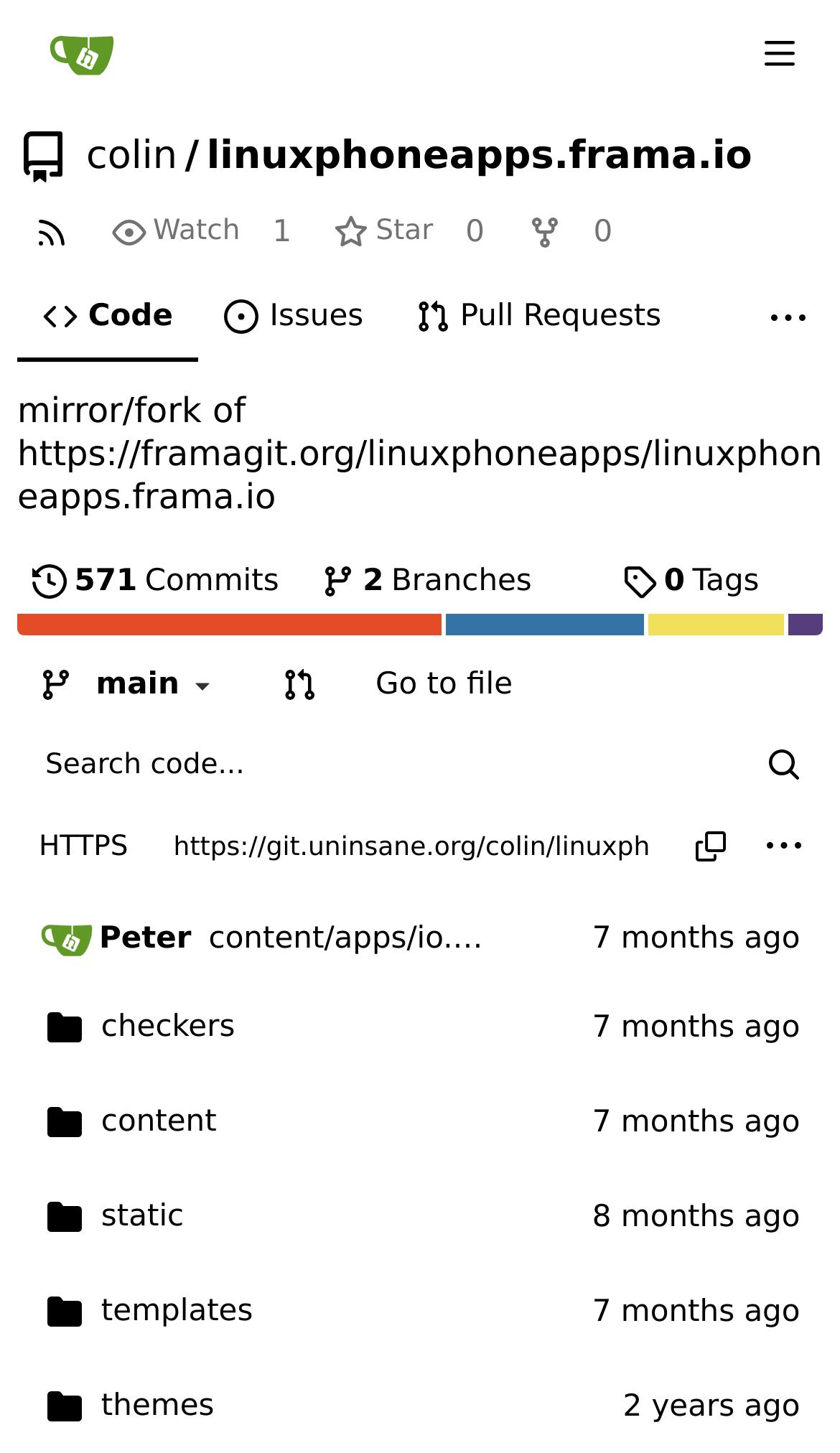Create a detailed summary of the webpage's content and design.

This webpage appears to be a Git repository page for a Linux phone app project. At the top, there is a navigation bar with links to "Home", "colin", and "linuxphoneapps.frama.io". On the right side of the navigation bar, there is a button to toggle the navigation menu.

Below the navigation bar, there are several links and buttons, including "RSS Feed", "Sign in to watch this repository", "Sign in to star this repository", and "Sign in to fork this repository". These links and buttons are aligned horizontally and take up the full width of the page.

Further down, there are links to "Code", "Issues", and "Pull Requests", which are likely related to the Git repository. Next to these links, there is a button labeled "More items" that has a dropdown menu.

The page also displays some information about the repository, including a description that reads "mirror/fork of https://framagit.org/linuxphoneapps/linuxphoneapps.frama.io". There are also links to "571 Commits", "2 Branches", and "0 Tags", which provide an overview of the repository's activity.

On the right side of the page, there is a section that displays information about the repository's languages, including HTML, Python, JavaScript, and CSS.

Below this section, there is a search bar that allows users to search for code within the repository. Next to the search bar, there are buttons to compare files and go to a specific file.

The main content of the page is a table that displays a list of commits, including the author, date, and description of each commit. The table has several columns, including one for the commit message, one for the date, and one for the author's avatar. Each row in the table represents a single commit, and the columns are aligned horizontally.

There are 5 commits listed in the table, each with a link to the commit details. The commits are dated from 7 months ago to 2 years ago, and the authors' names are displayed along with their avatars.